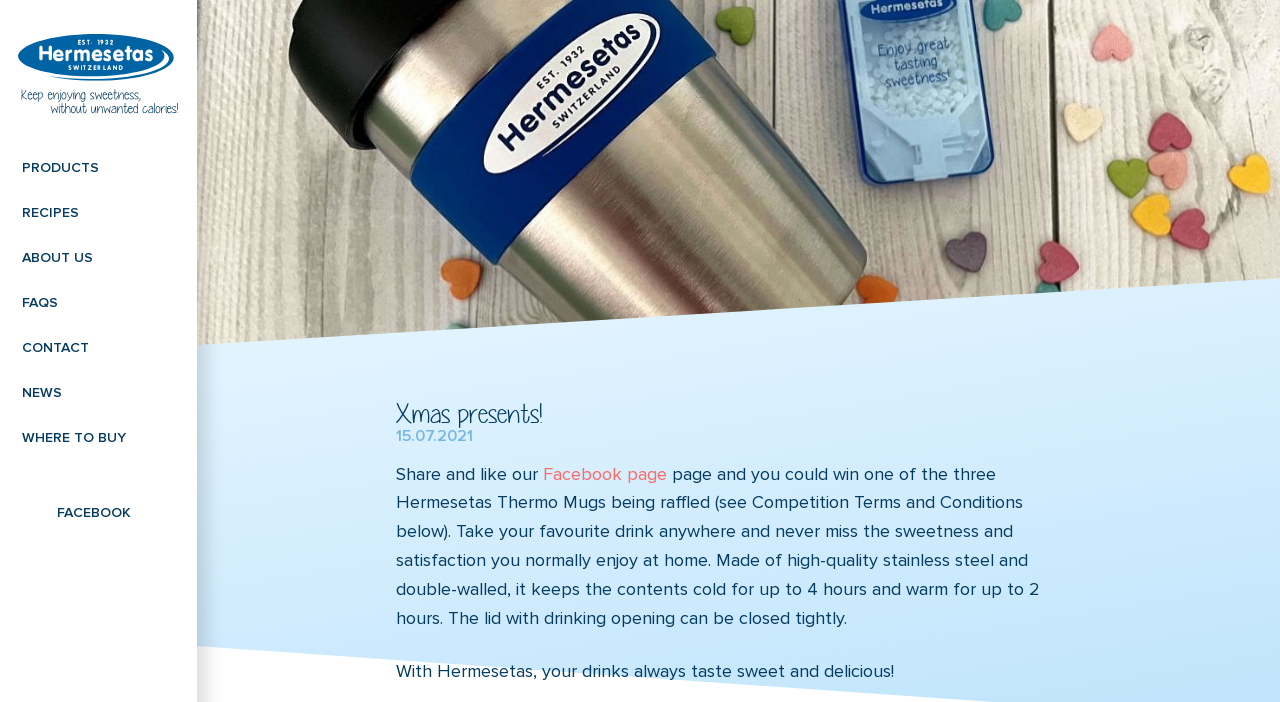Determine the bounding box coordinates for the area that should be clicked to carry out the following instruction: "Go to ABOUT US".

[0.0, 0.332, 0.154, 0.396]